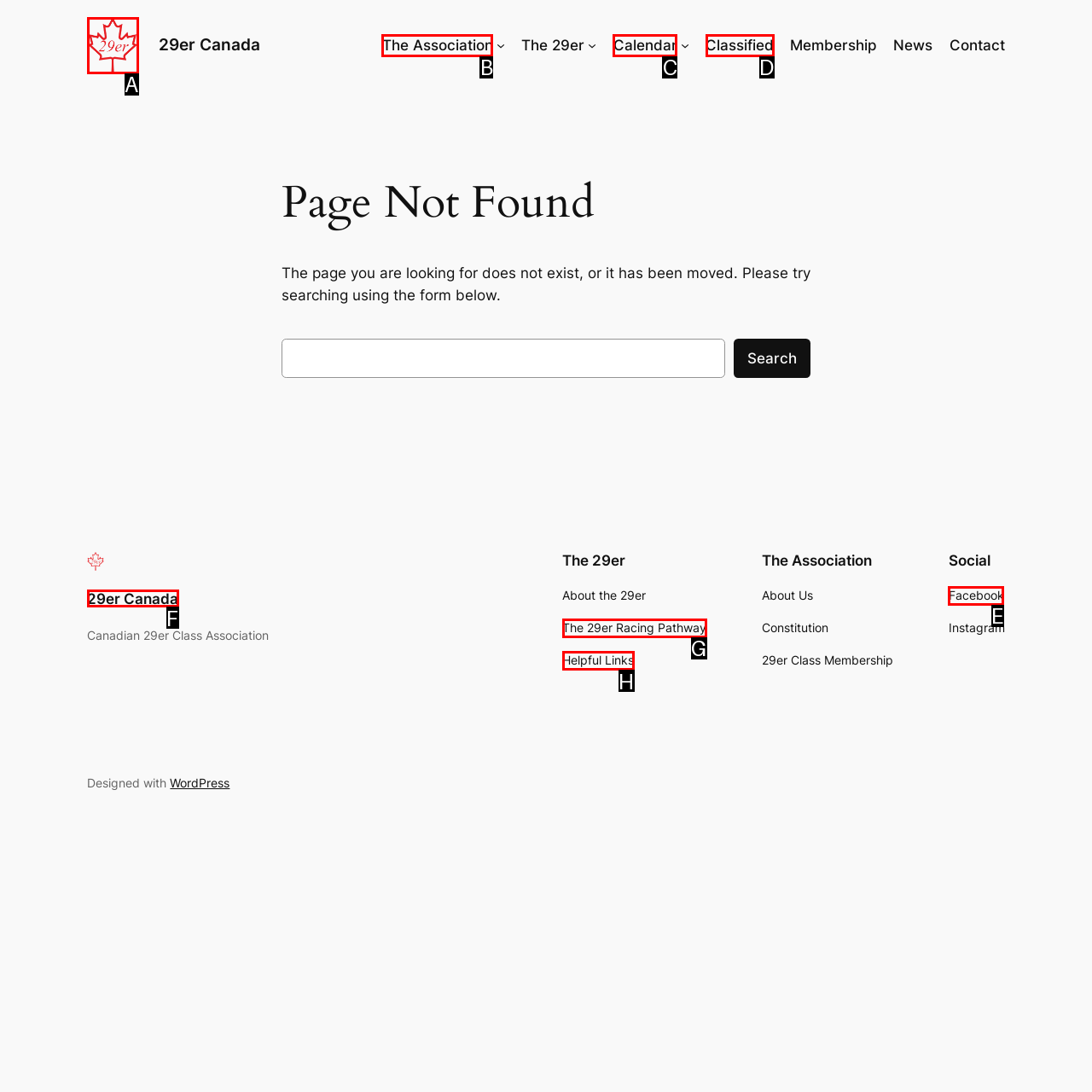Determine the letter of the element you should click to carry out the task: Click the 'Facebook' link
Answer with the letter from the given choices.

E